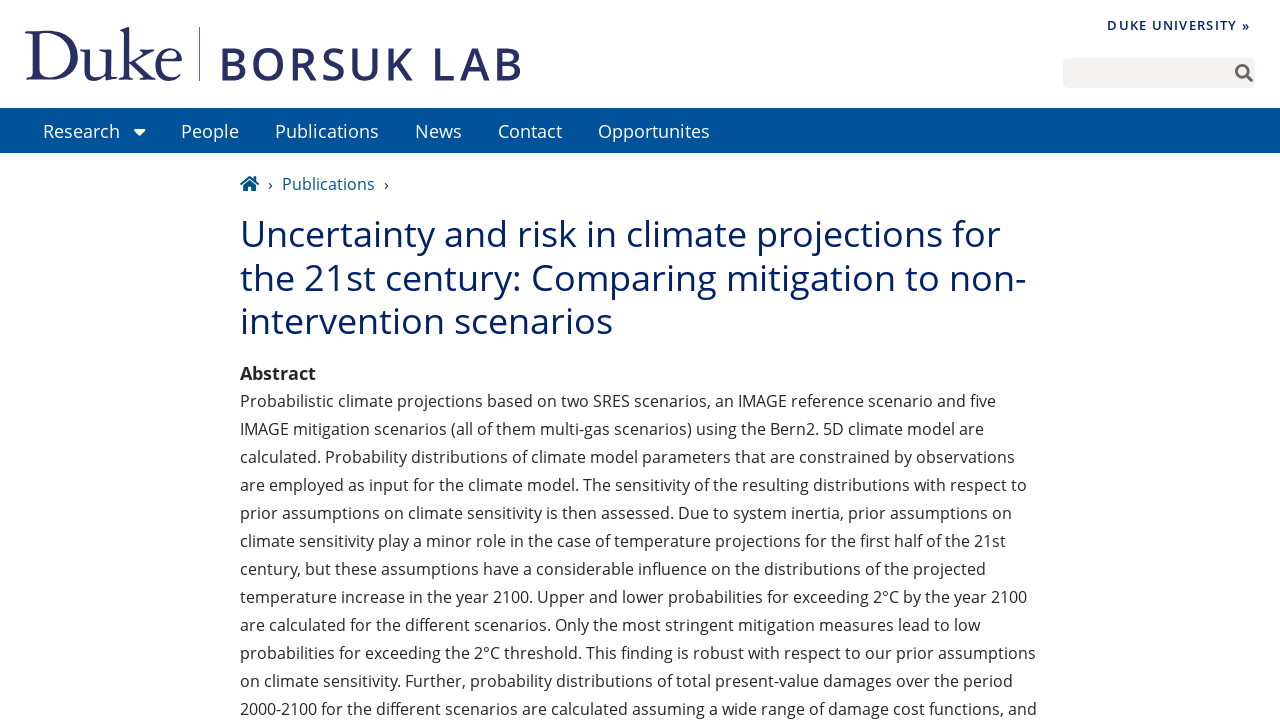How many navigation links are there?
Please utilize the information in the image to give a detailed response to the question.

I counted the number of links in the top navigation bar, which are 'Home', 'People', 'Publications', 'News', and 'Contact', totaling 5 links.